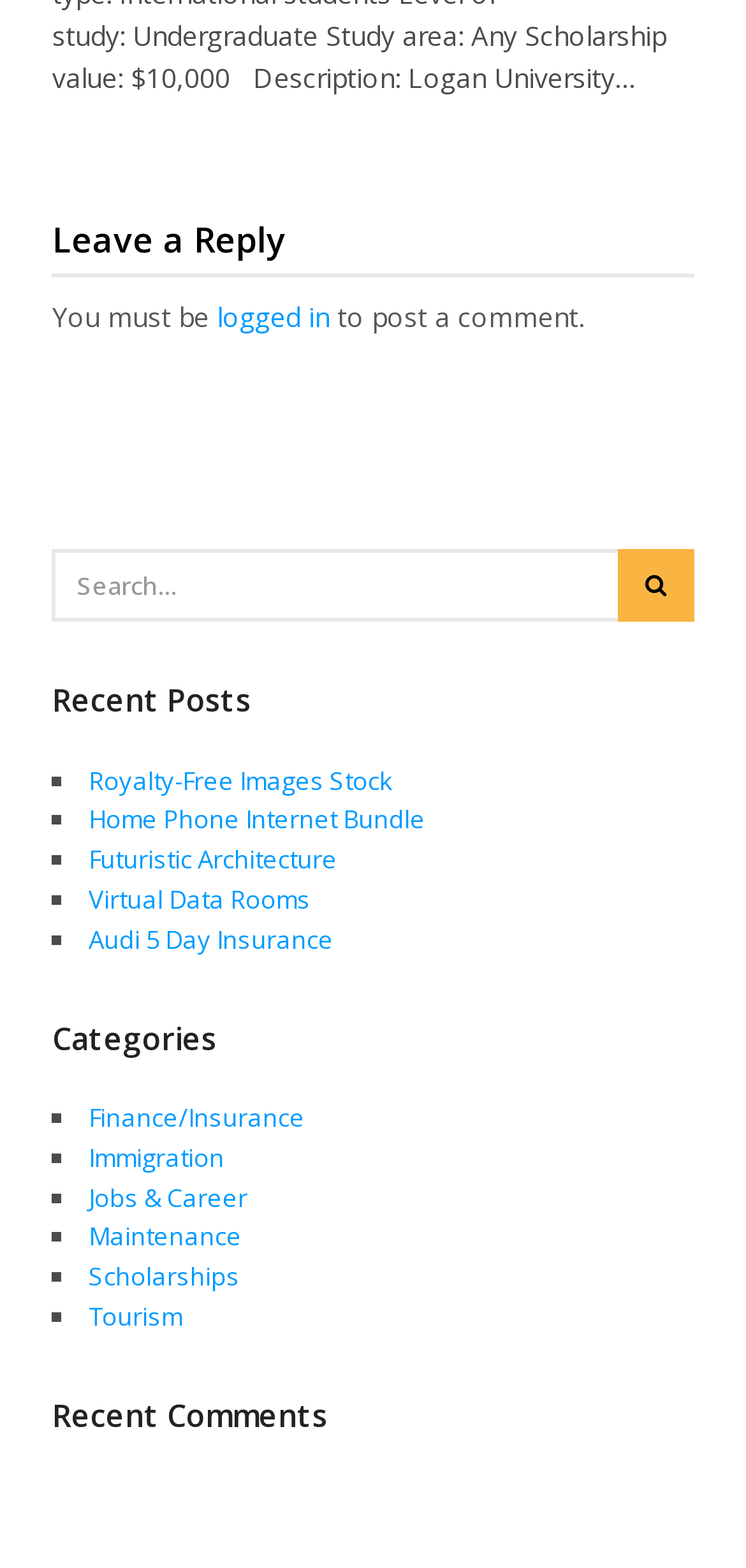Predict the bounding box coordinates of the area that should be clicked to accomplish the following instruction: "View Royalty-Free Images Stock". The bounding box coordinates should consist of four float numbers between 0 and 1, i.e., [left, top, right, bottom].

[0.119, 0.486, 0.526, 0.508]